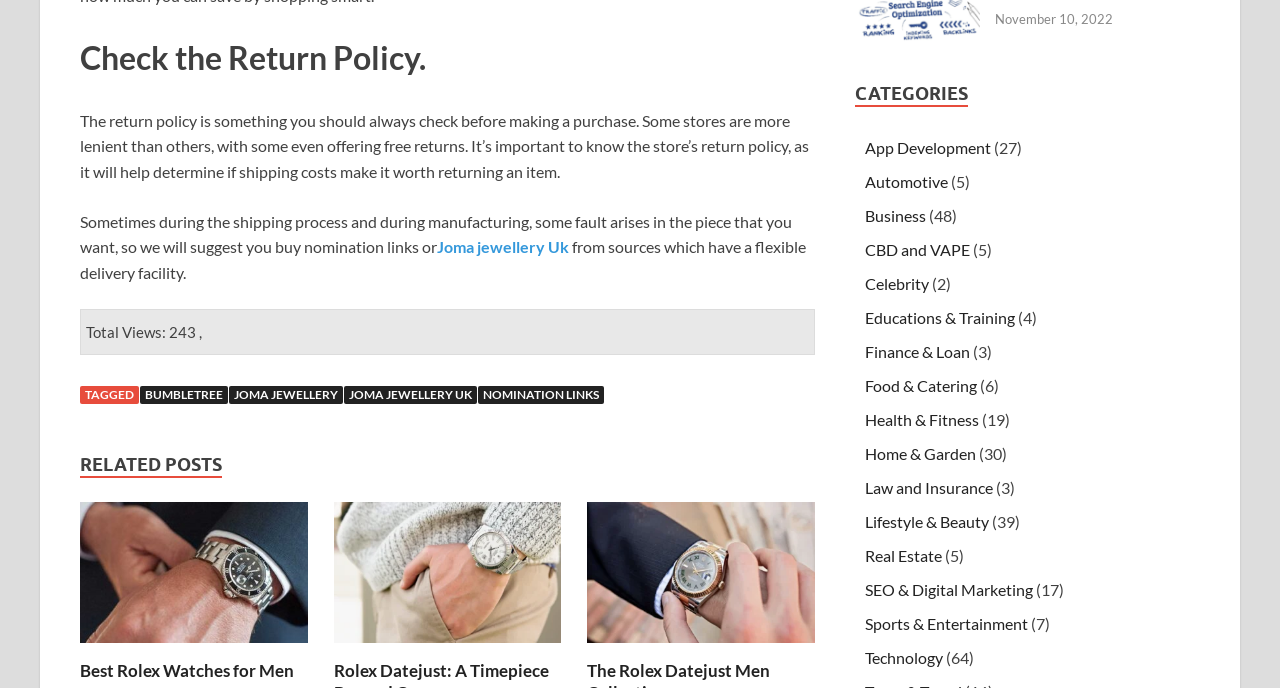Determine the bounding box coordinates for the HTML element described here: "Automotive".

[0.676, 0.25, 0.741, 0.278]